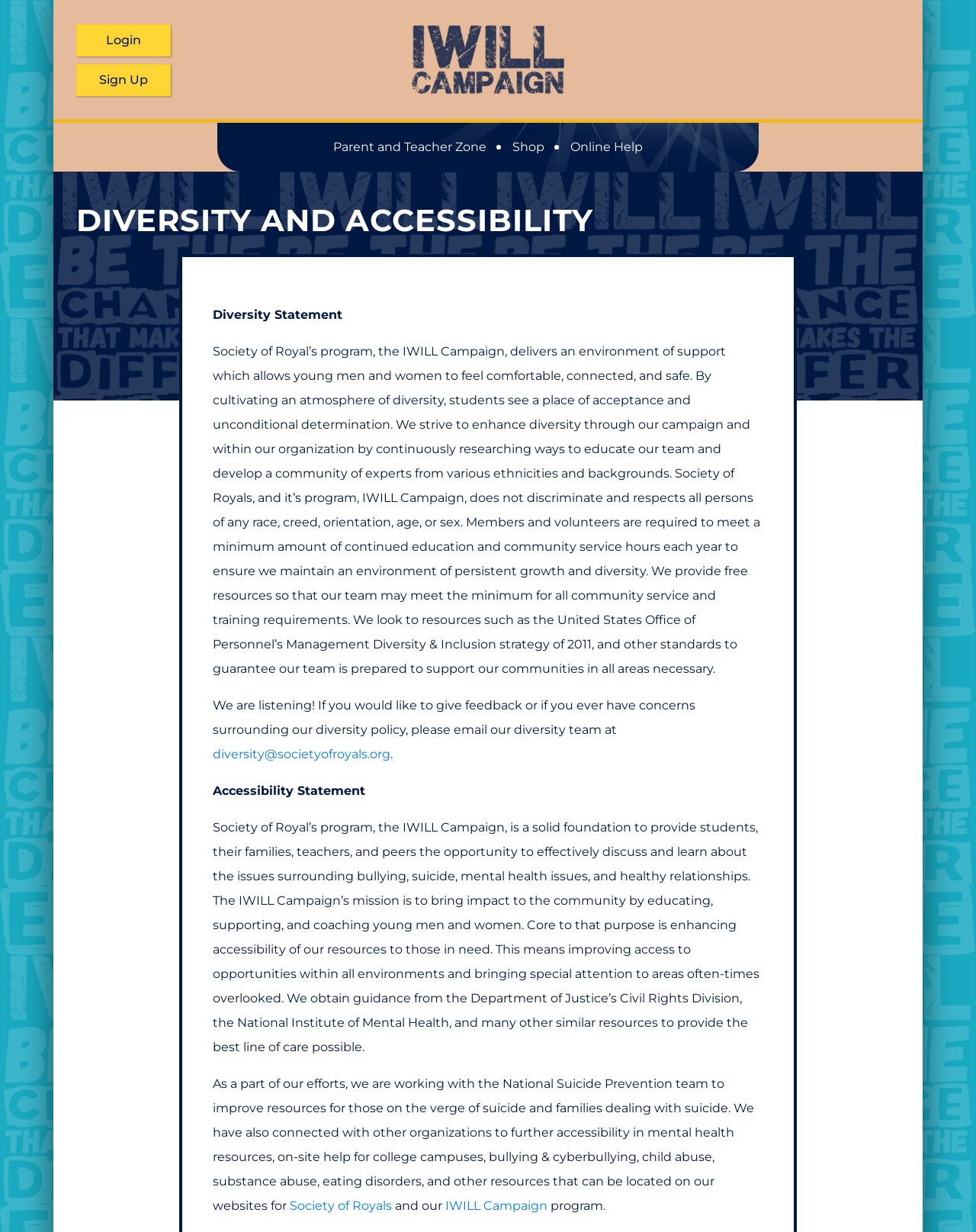What is the name of the program that delivers an environment of support?
Refer to the screenshot and respond with a concise word or phrase.

IWILL Campaign